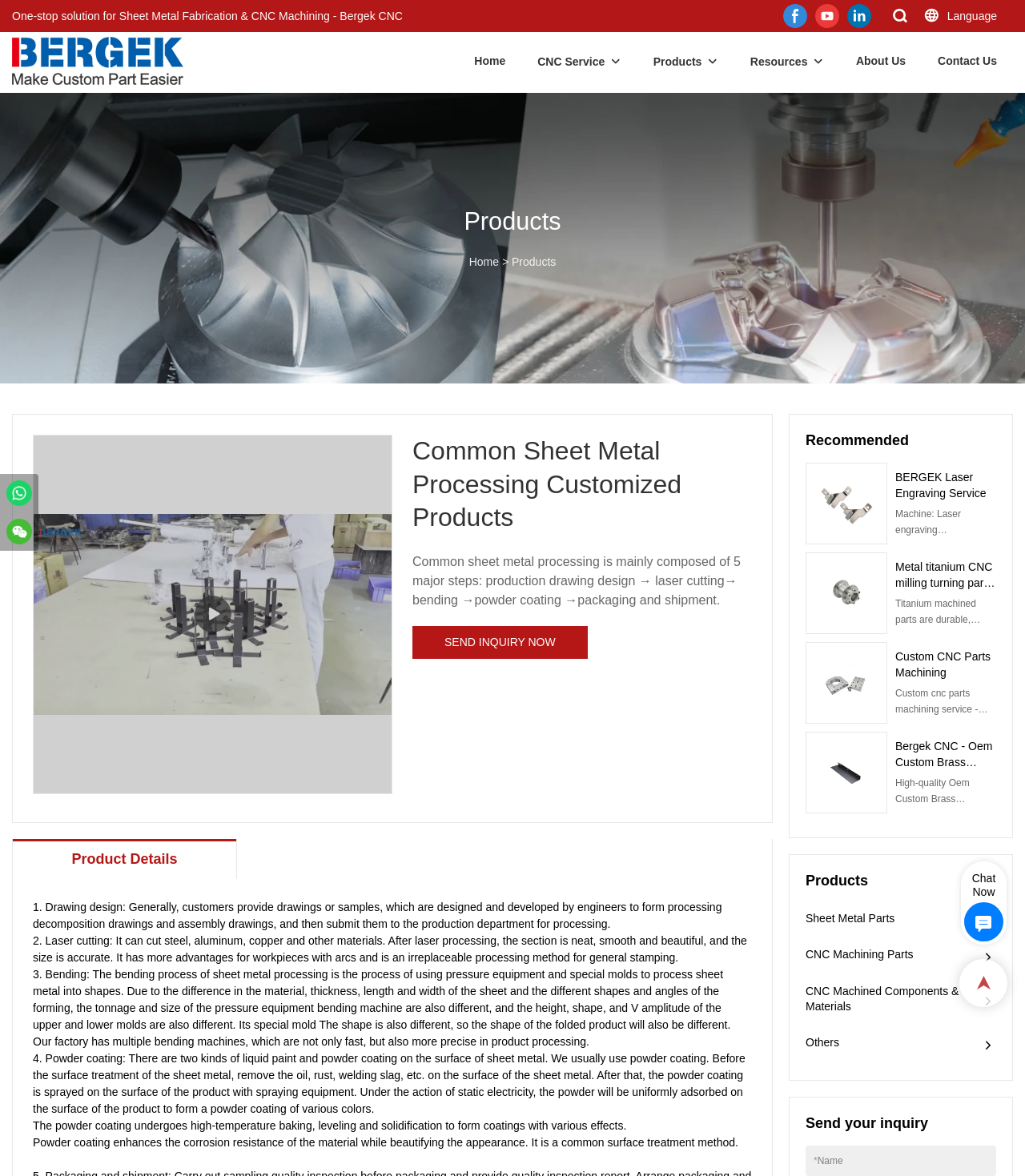Generate a comprehensive description of the contents of the webpage.

This webpage is about Bergek CNC, a company that provides sheet metal fabrication and CNC machining services. At the top of the page, there is a header section with social media links to Facebook, YouTube, and LinkedIn, as well as a language selection dropdown. Below the header, there is a navigation menu with links to the home page, CNC service, products, resources, about us, and contact us.

The main content of the page is divided into several sections. The first section is an introduction to common sheet metal processing customized products, with a heading and a brief description of the 5 major steps involved in the process. There is also a call-to-action button to send an inquiry.

The next section is about product details, which explains the 5 major steps of sheet metal processing in more detail, including drawing design, laser cutting, bending, powder coating, and packaging and shipment.

Following this section is a recommended products section, which showcases three products: Bergek Laser Engraving Service, Metal titanium CNC milling turning parts CNC Titanium Parts, and Custom CNC Parts Machining. Each product has a brief description and an image.

Below the recommended products section is a products section, which lists four categories of products: Sheet Metal Parts, CNC Machining Parts, CNC Machined Components & Materials, and Others.

At the bottom of the page, there is a send your inquiry section with a form to fill out, as well as a chat now button. There are also some links to Bergek CNC's social media profiles and a copyright notice.